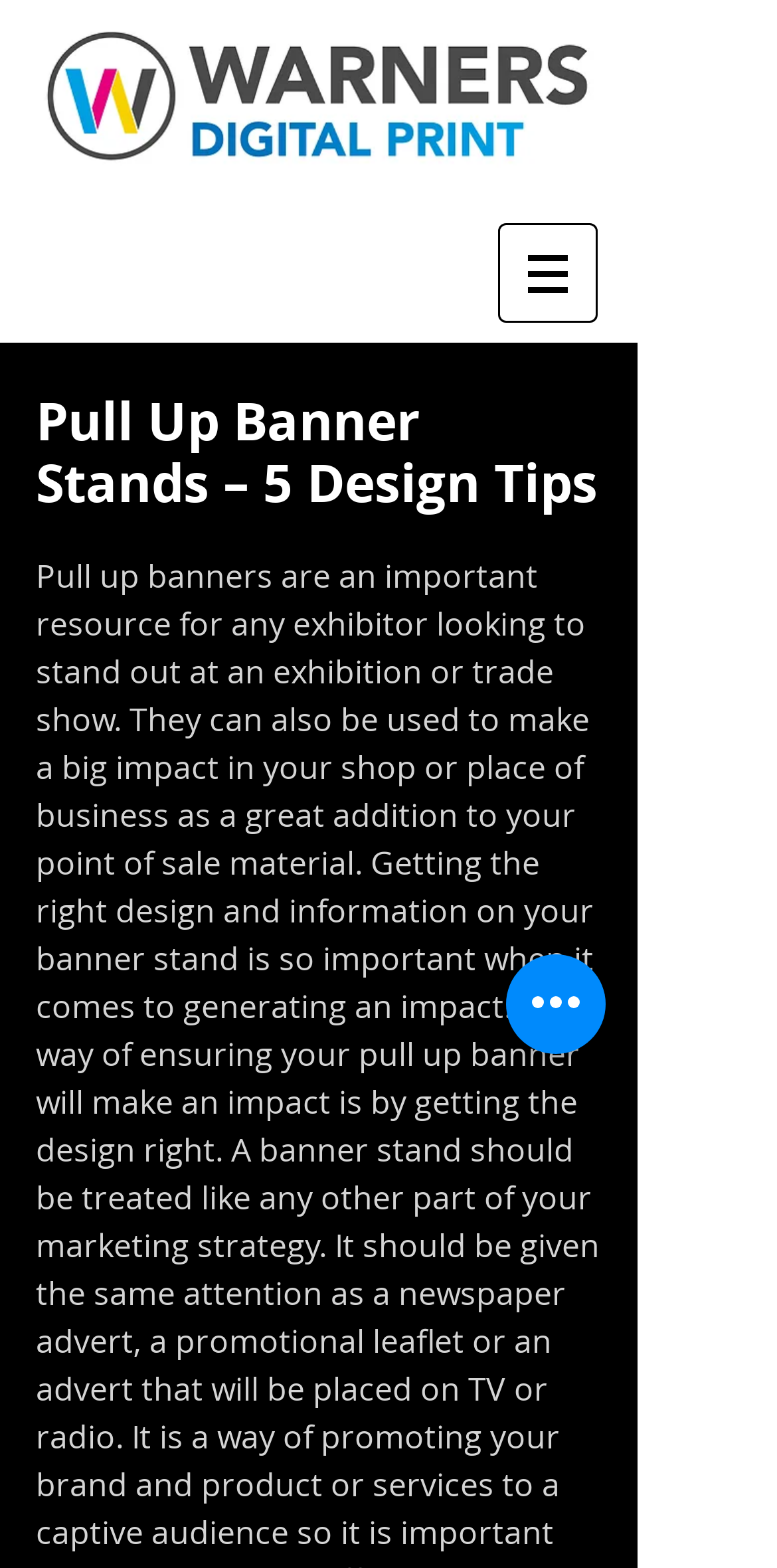What is the background color of the webpage?
Examine the webpage screenshot and provide an in-depth answer to the question.

I deduced this answer by analyzing the bounding box coordinates of the various elements, which suggest that the background color of the webpage is likely white, as there are no elements with a background color specified.